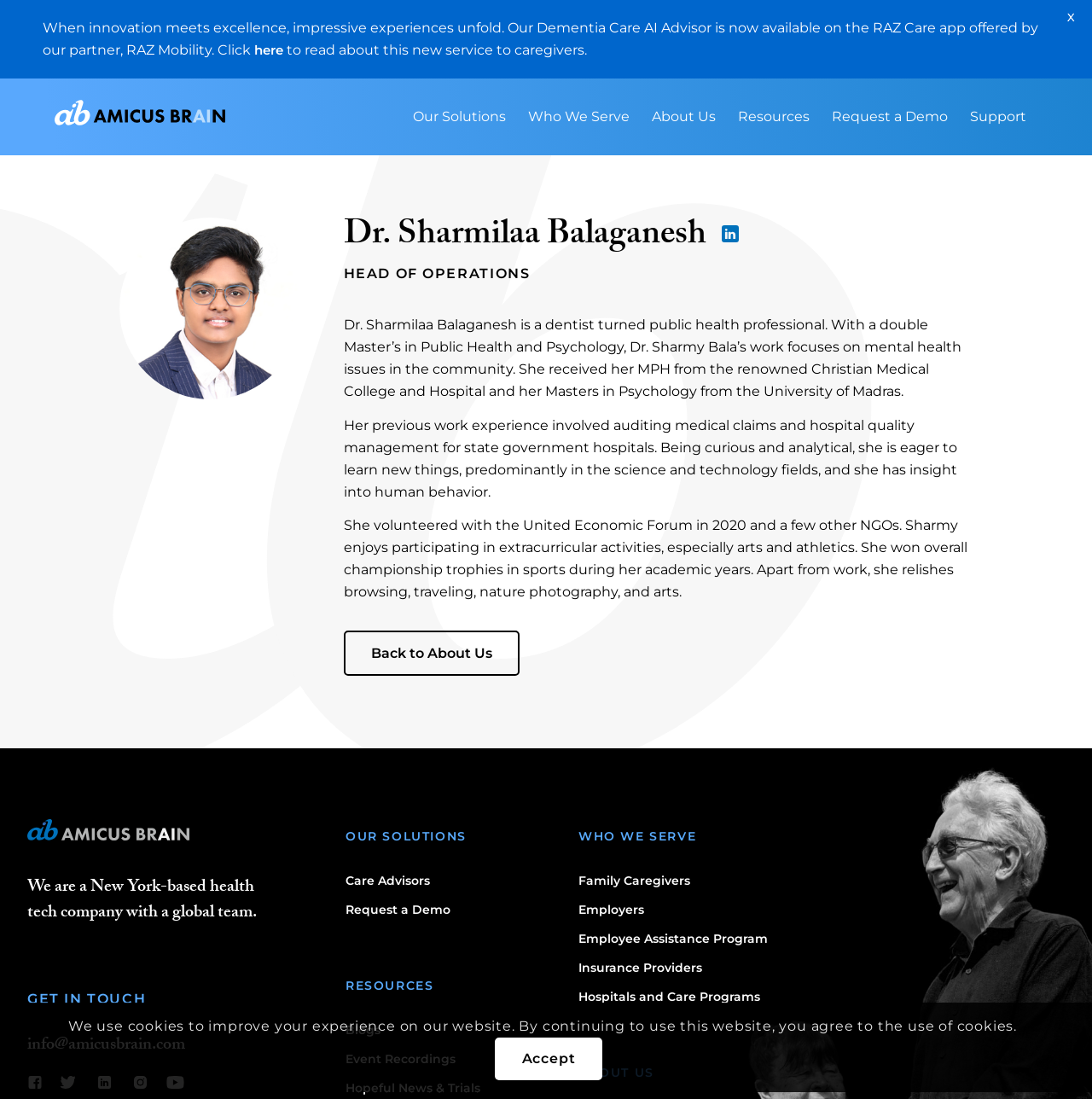Offer a detailed account of what is visible on the webpage.

The webpage is about Dr. Sharmilaa Balaganesh, a dentist turned public health professional, and her company Amicus Brain. At the top of the page, there is a navigation menu with links to "Our Solutions", "Who We Serve", "About Us", "Resources", "Request a Demo", and "Support". Below the menu, there is a large image and a heading with Dr. Sharmilaa's name.

On the left side of the page, there is a profile section with Dr. Sharmilaa's photo, name, and title "HEAD OF OPERATIONS". Below her profile, there are three paragraphs of text describing her background, work experience, and interests. There is also a link to "Back to About Us" and a small image.

On the right side of the page, there are several sections with headings "GET IN TOUCH", "OUR SOLUTIONS", "RESOURCES", and "WHO WE SERVE". Each section has links to related pages or resources. There is also a section with a heading "We use cookies to improve your experience on our website..." and a link to "Accept".

At the bottom of the page, there is a section with a heading "When innovation meets excellence, impressive experiences unfold." and a link to read about a new service to caregivers. There is also a small "X" icon at the top-right corner of the page.

Overall, the webpage is a professional profile page for Dr. Sharmilaa Balaganesh and her company Amicus Brain, with links to various resources and services related to healthcare and technology.